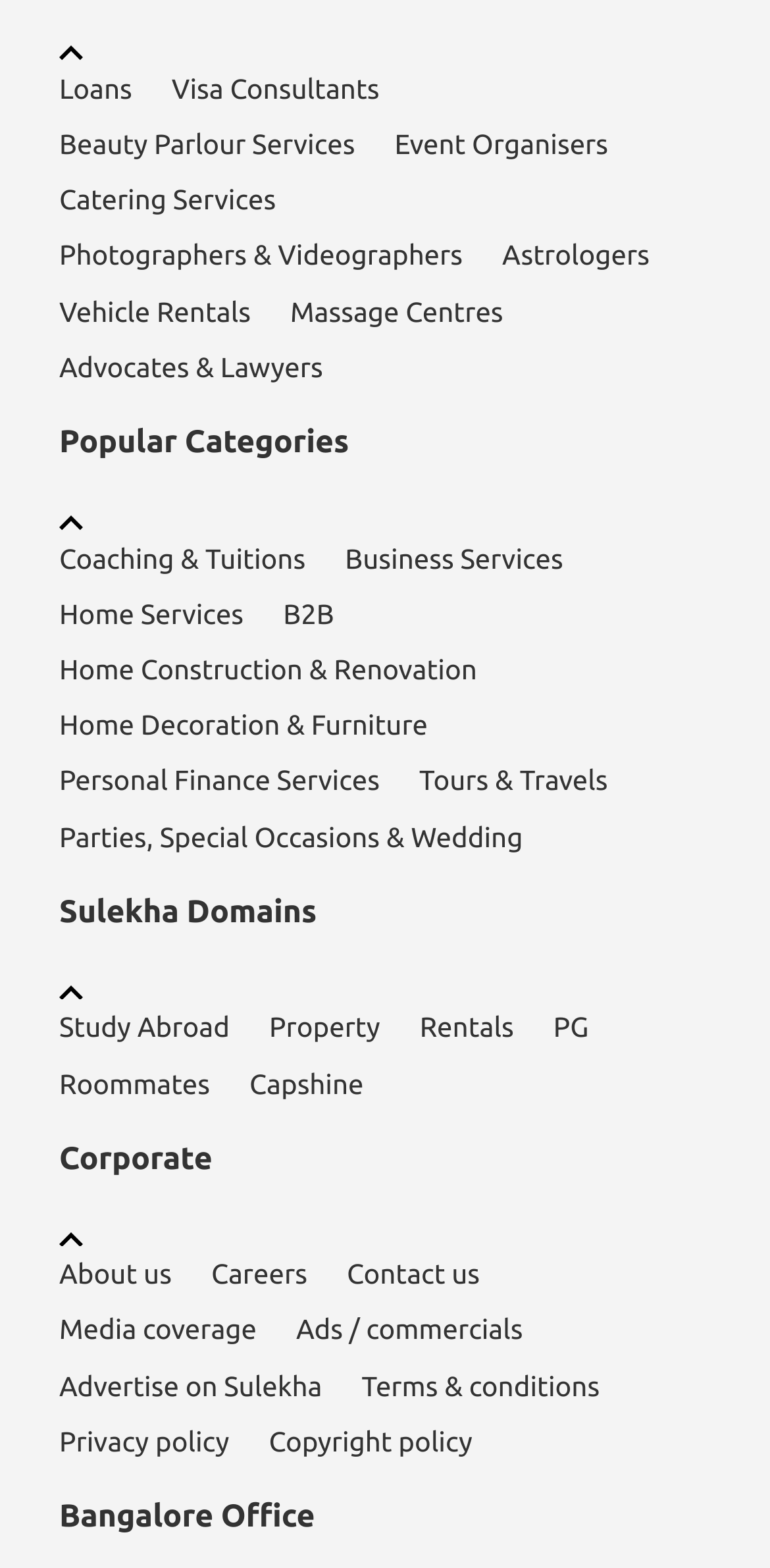Can you specify the bounding box coordinates for the region that should be clicked to fulfill this instruction: "Click on Loans".

[0.077, 0.039, 0.172, 0.074]